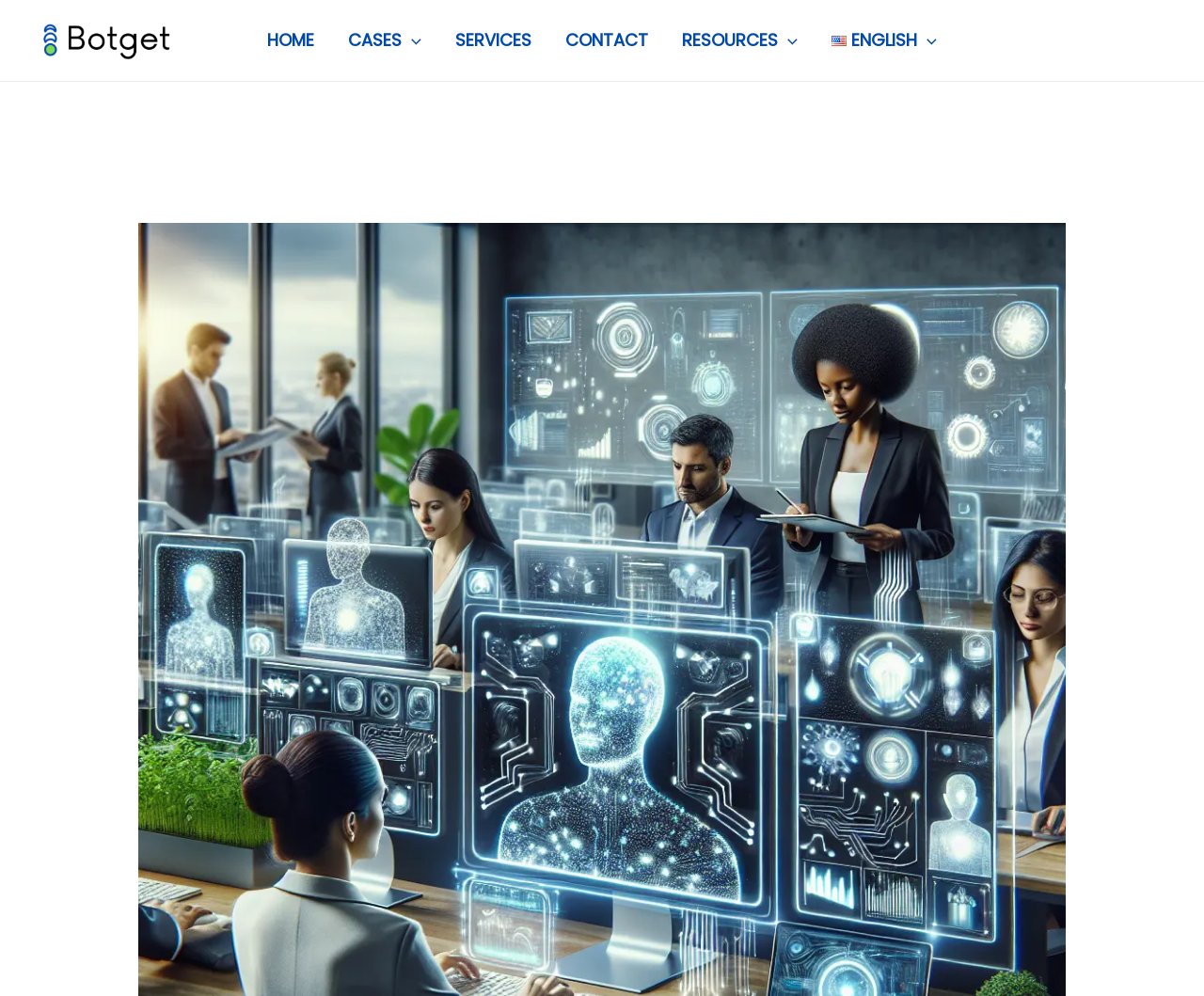What is the position of the 'CASES' link?
Based on the content of the image, thoroughly explain and answer the question.

I looked at the 'Site Navigation' element and its child links. The 'CASES' link is the second link, positioned between the 'HOME' and 'SERVICES' links.